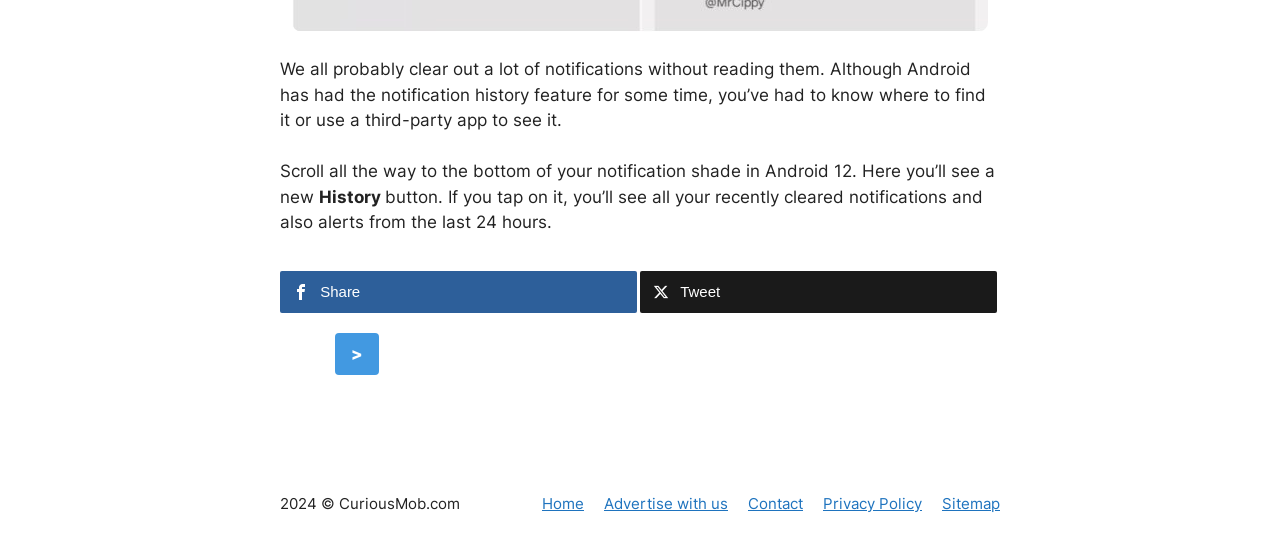What is the copyright year of CuriousMob.com?
Please provide a detailed answer to the question.

At the bottom of the webpage, there is a copyright notice that says '2024 © CuriousMob.com', which indicates that the copyright year of CuriousMob.com is 2024.